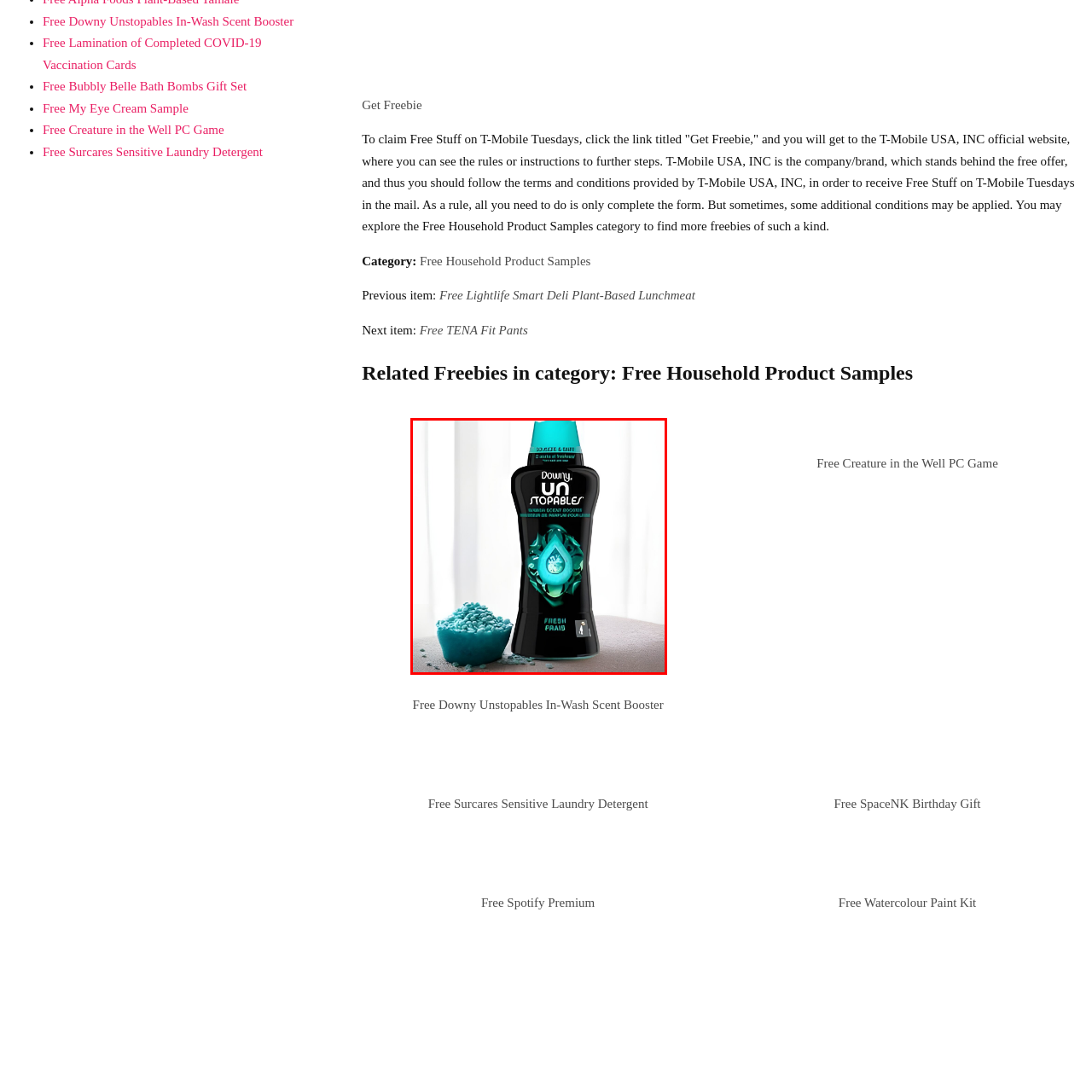Look closely at the image surrounded by the red box, What is the purpose of the blue scent beads? Give your answer as a single word or phrase.

infuse garments with intense freshness